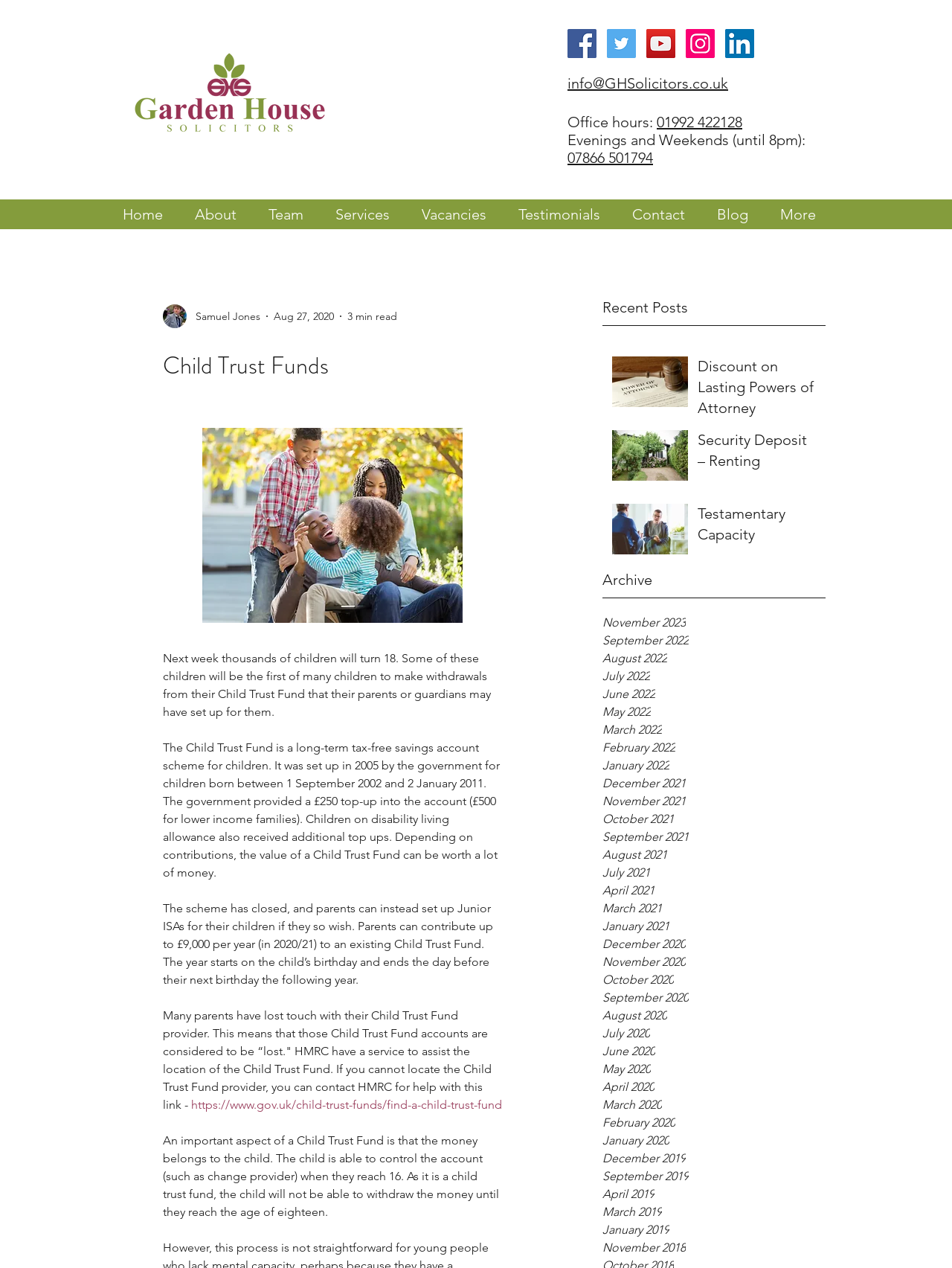Provide the bounding box coordinates of the HTML element this sentence describes: "aria-label="LinkedIn Social Icon"". The bounding box coordinates consist of four float numbers between 0 and 1, i.e., [left, top, right, bottom].

[0.762, 0.023, 0.792, 0.046]